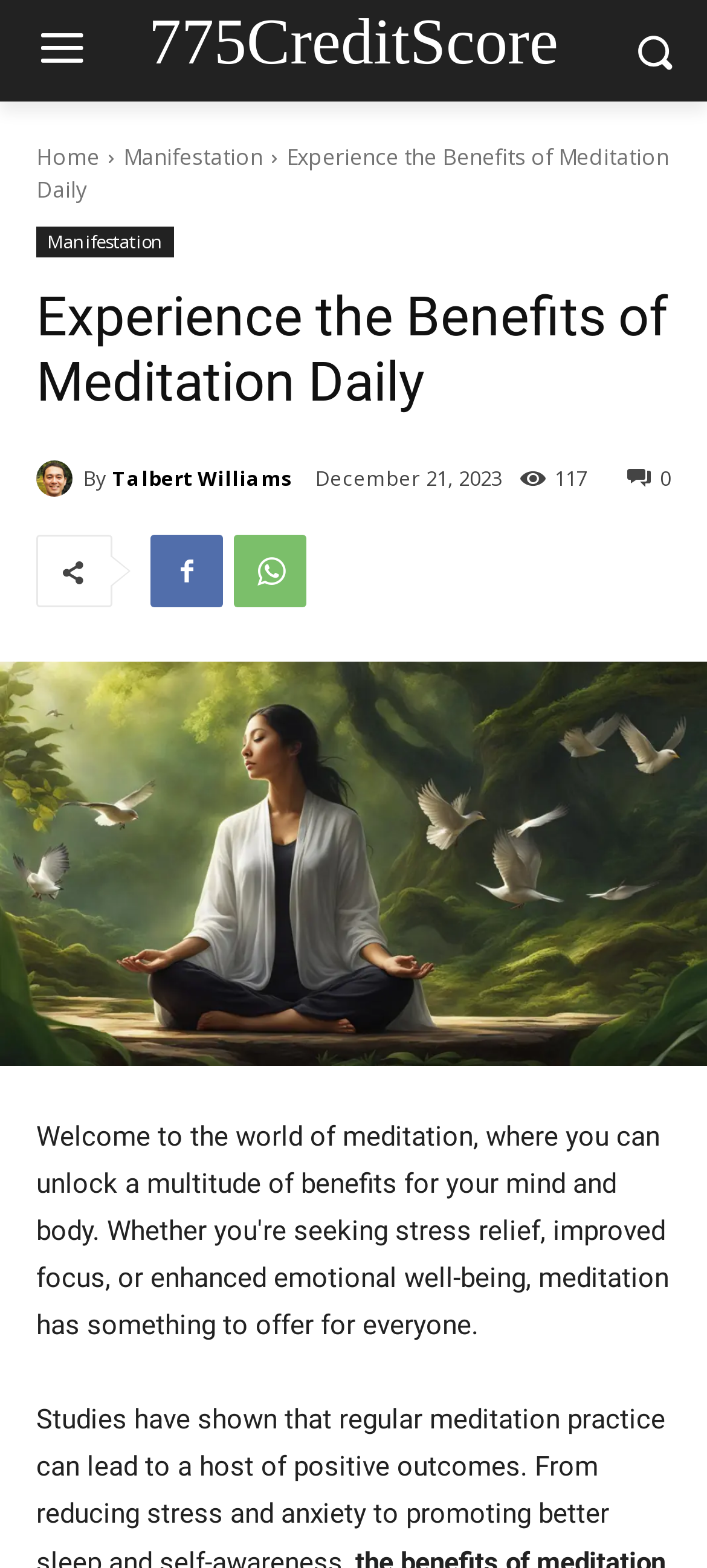Locate the bounding box coordinates of the clickable region necessary to complete the following instruction: "View Privacy Policy". Provide the coordinates in the format of four float numbers between 0 and 1, i.e., [left, top, right, bottom].

None